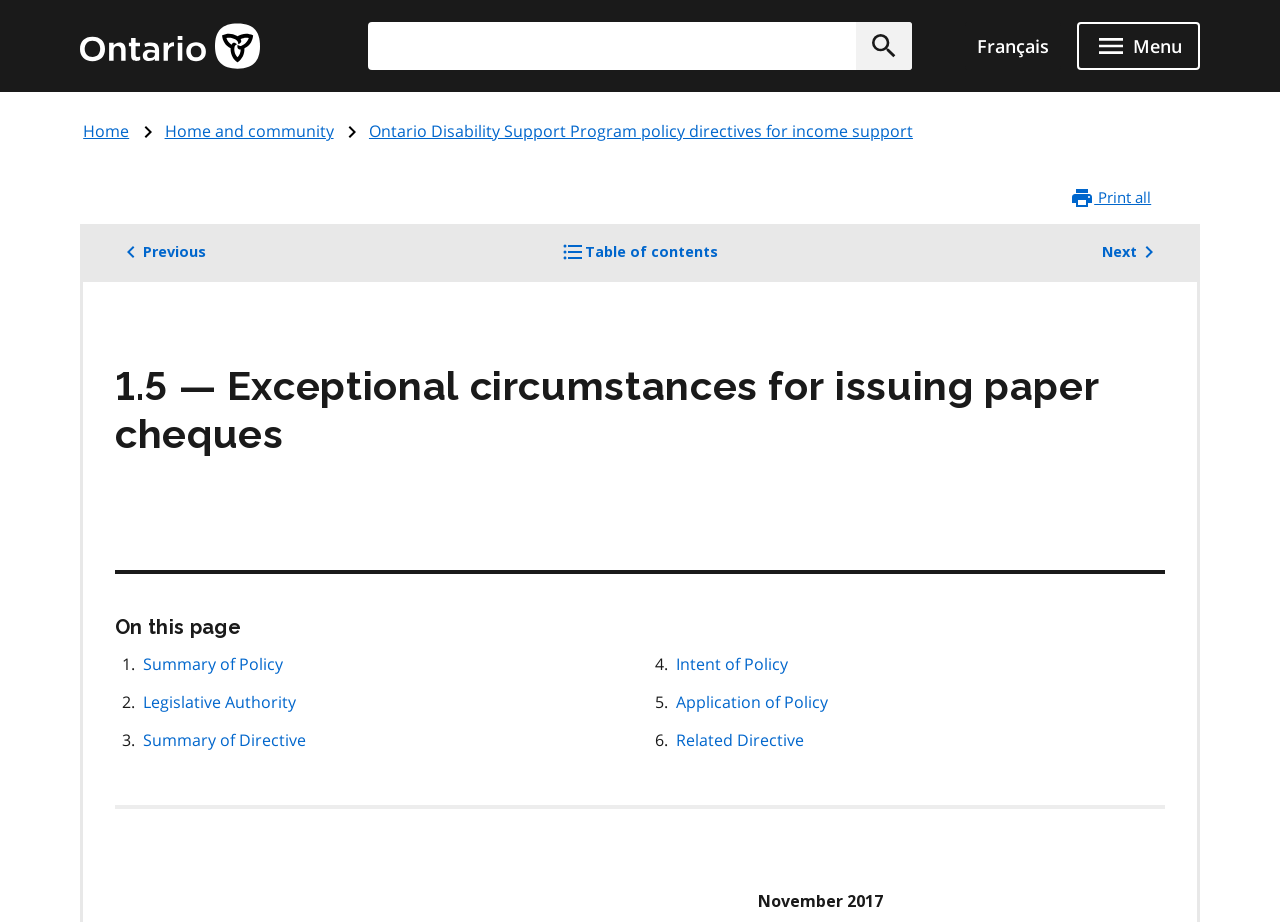Using the provided description: "Add xCurl to your project", find the bounding box coordinates of the corresponding UI element. The output should be four float numbers between 0 and 1, in the format [left, top, right, bottom].

None